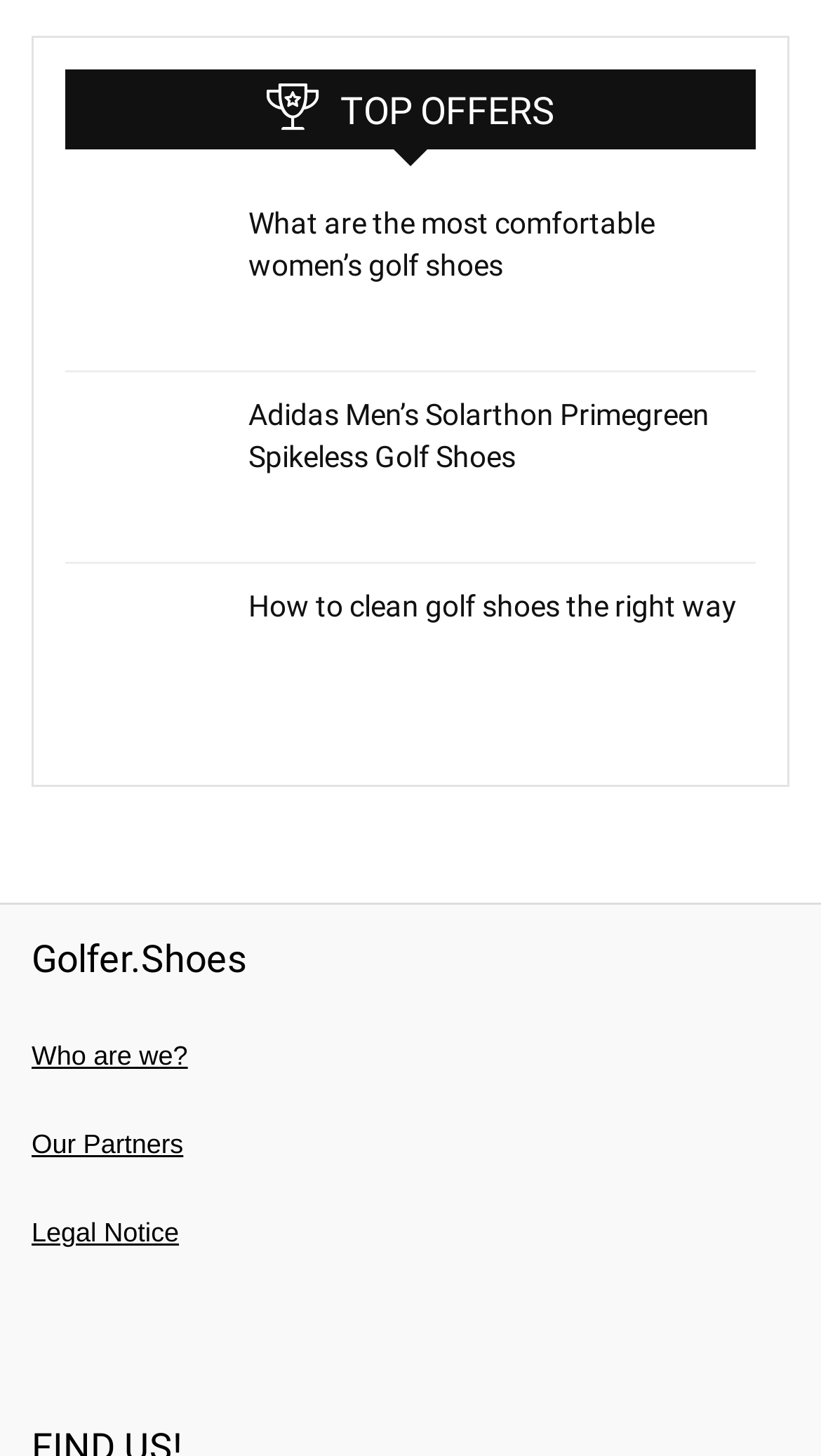Determine the bounding box coordinates of the element that should be clicked to execute the following command: "View 'Adidas Men’s Solarthon Primegreen Spikeless Golf Shoes'".

[0.079, 0.27, 0.259, 0.371]